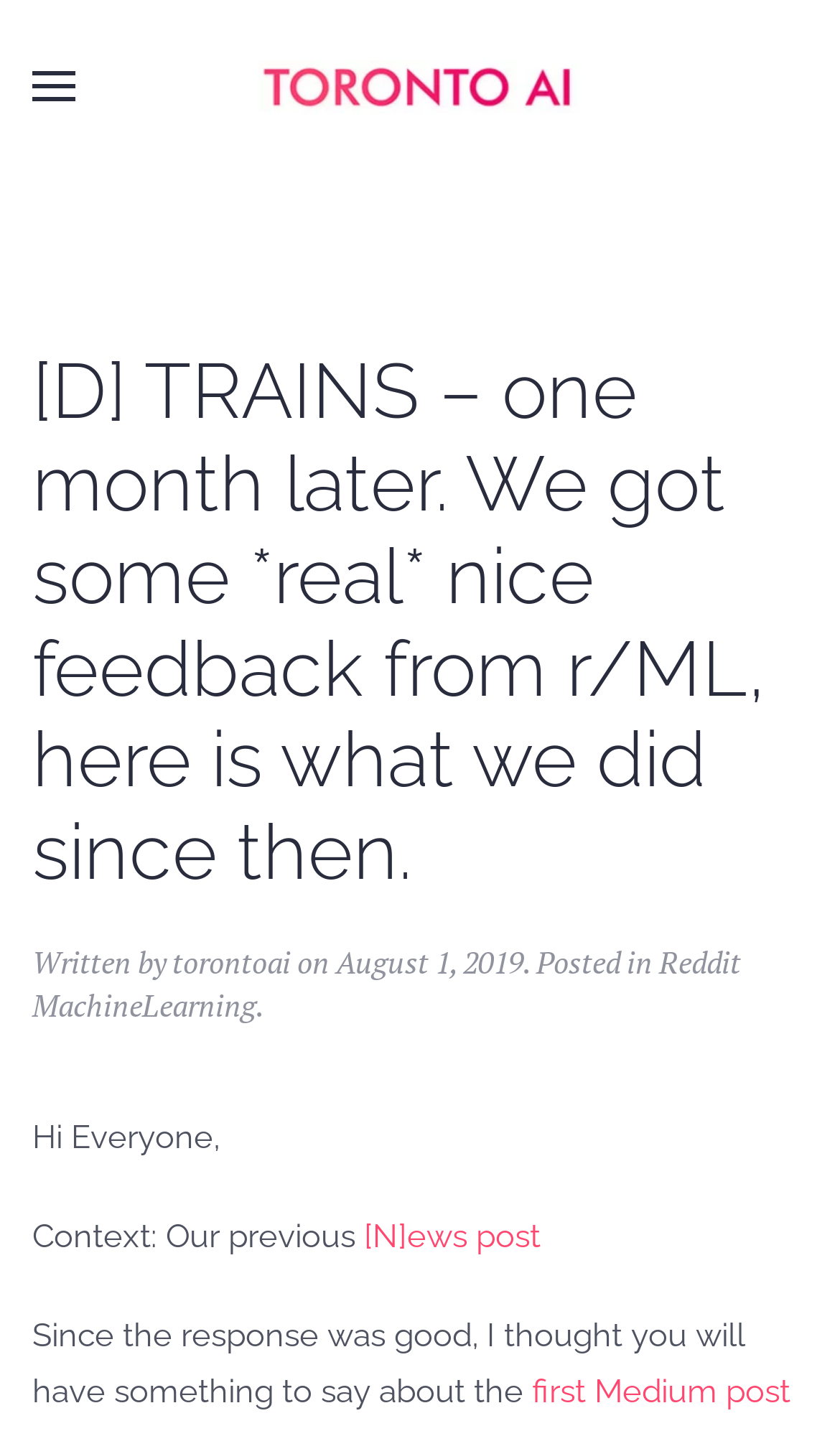Please determine the headline of the webpage and provide its content.

[D] TRAINS – one month later. We got some *real* nice feedback from r/ML, here is what we did since then.